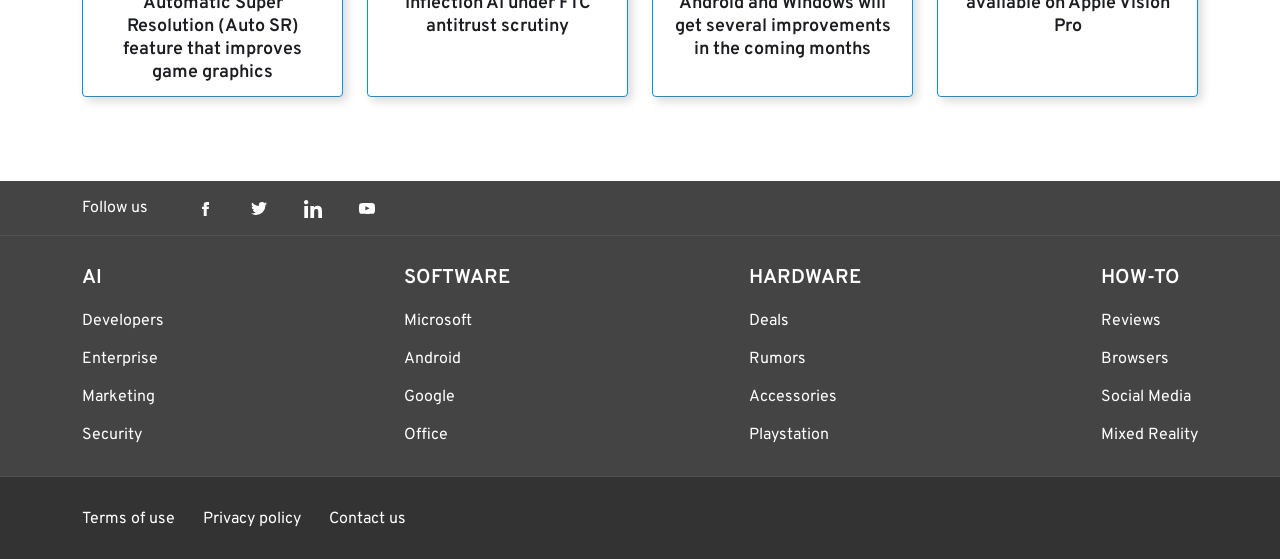Please mark the clickable region by giving the bounding box coordinates needed to complete this instruction: "Go to About Us page".

None